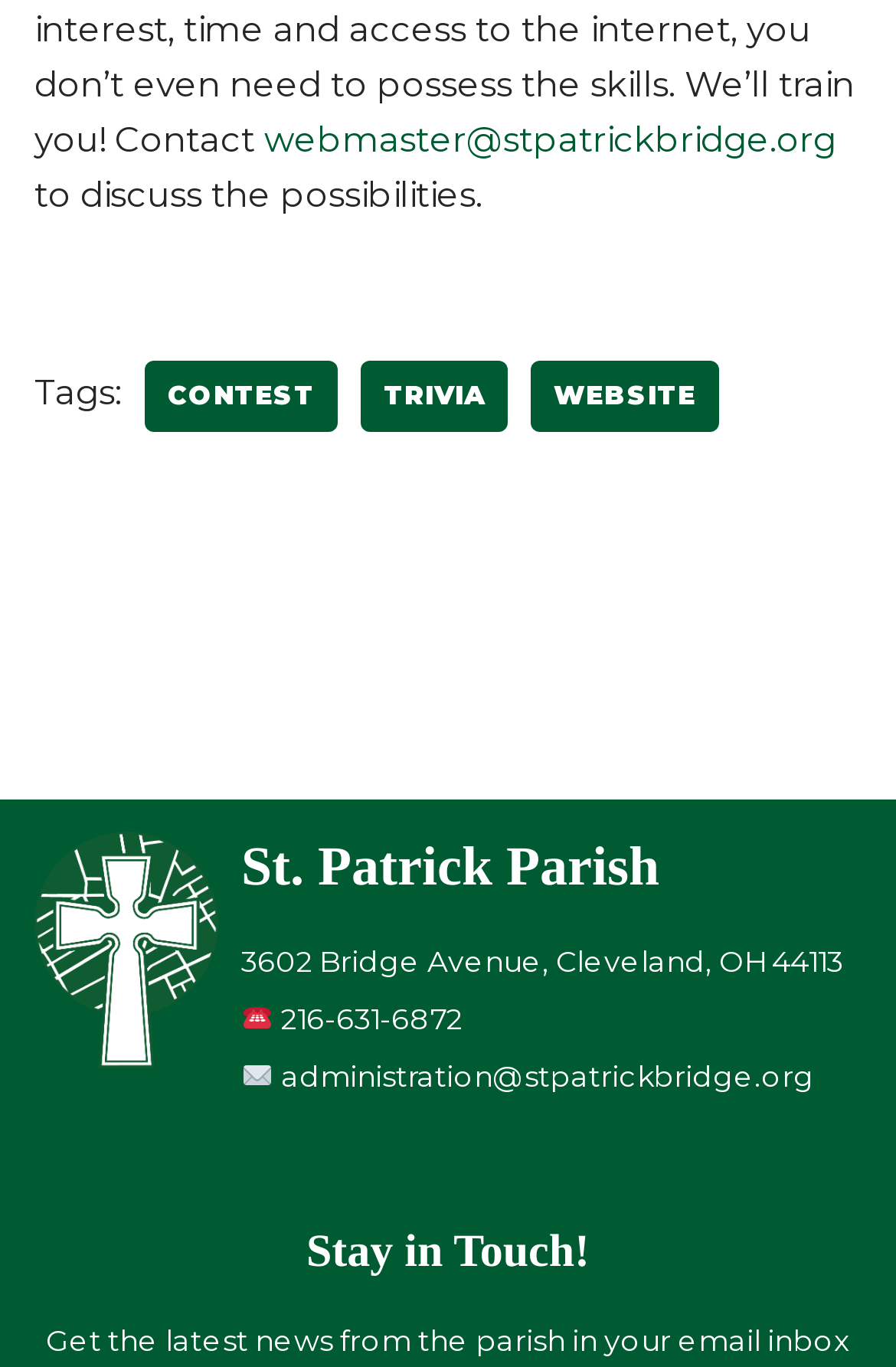What are the three tags listed on the webpage?
Give a comprehensive and detailed explanation for the question.

I found the tags by looking at the section of the webpage that says 'Tags:' and lists three links: CONTEST, TRIVIA, and WEBSITE. These are the three tags listed on the webpage.